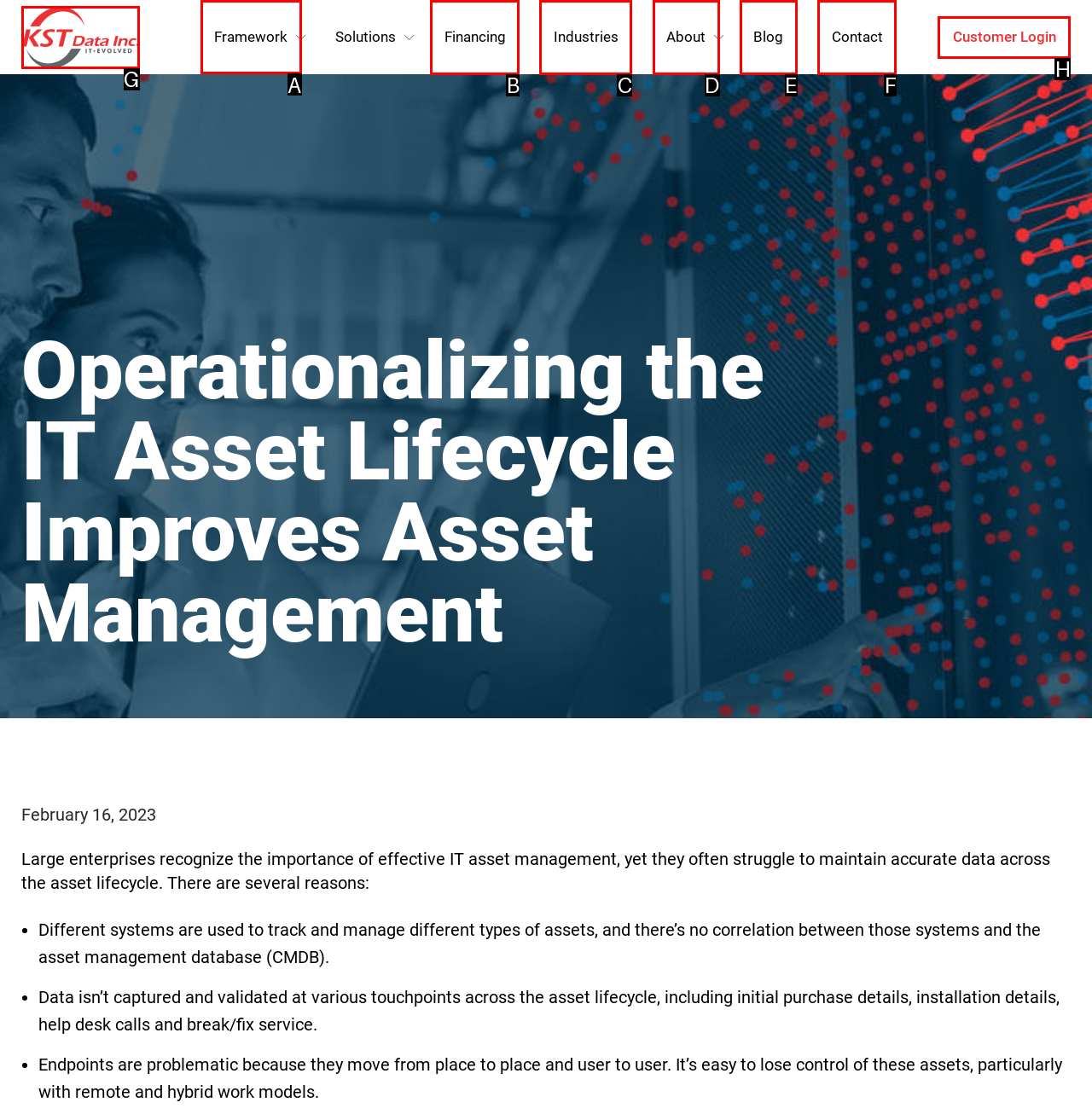Determine the appropriate lettered choice for the task: learn about the Framework. Reply with the correct letter.

A